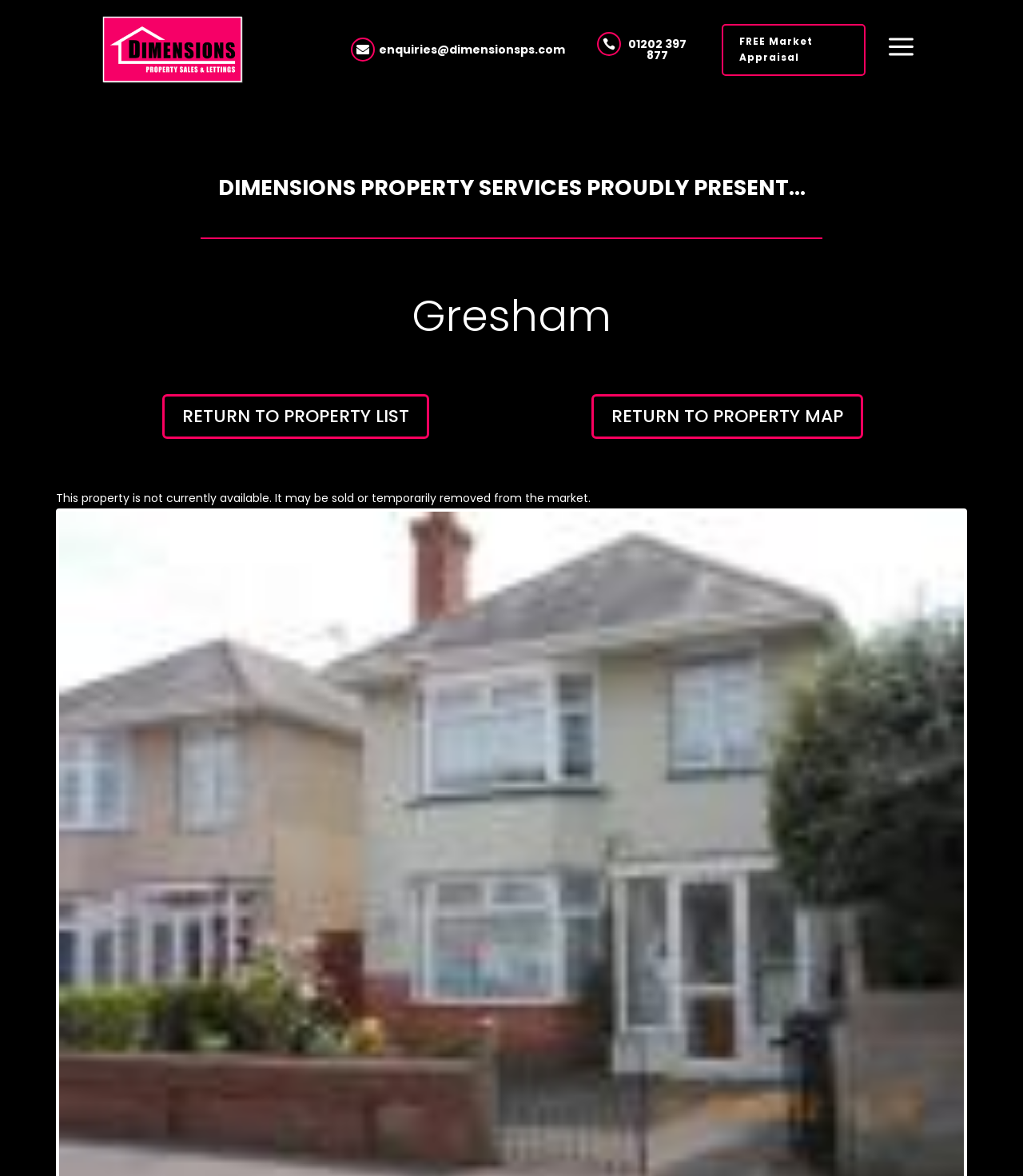What are the navigation links at the bottom?
Please respond to the question with a detailed and informative answer.

I found the navigation links by looking at the link elements with the text ' Previous' and ' Next' which are located at the coordinates [0.019, 0.709, 0.05, 0.736] and [0.95, 0.709, 0.981, 0.736] respectively.